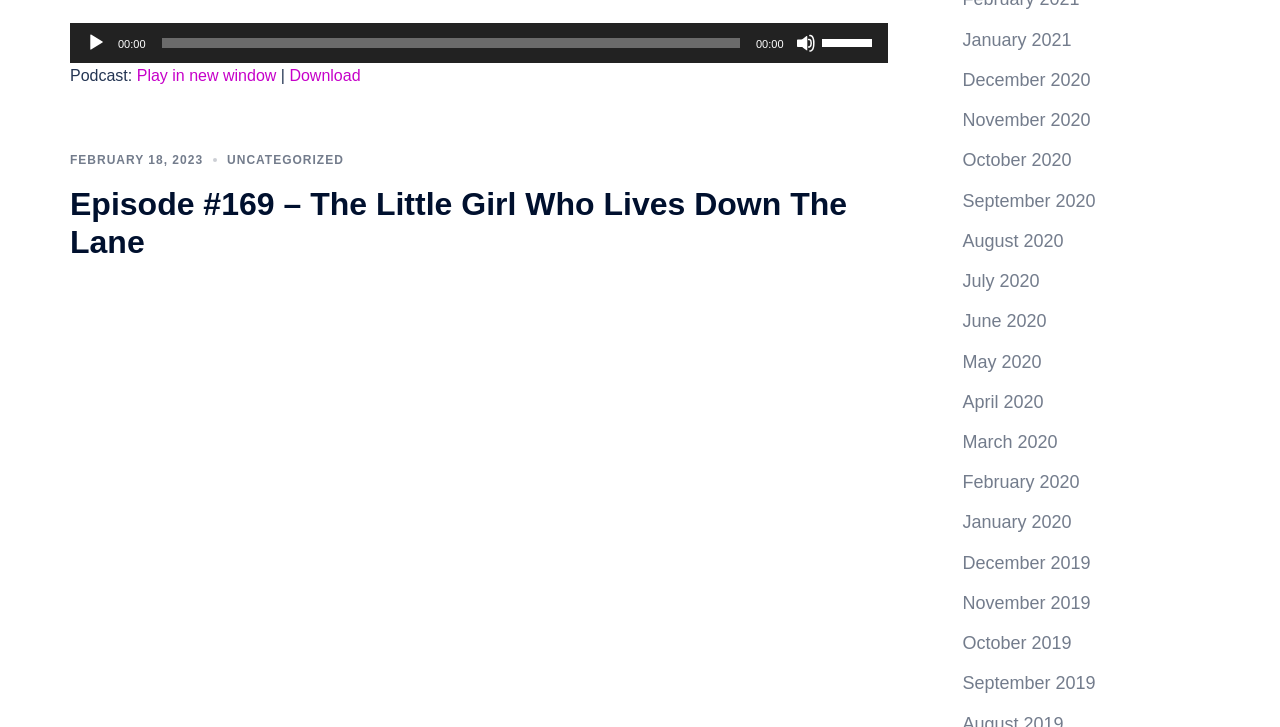Locate the bounding box coordinates of the clickable element to fulfill the following instruction: "Mute the audio". Provide the coordinates as four float numbers between 0 and 1 in the format [left, top, right, bottom].

[0.621, 0.045, 0.637, 0.072]